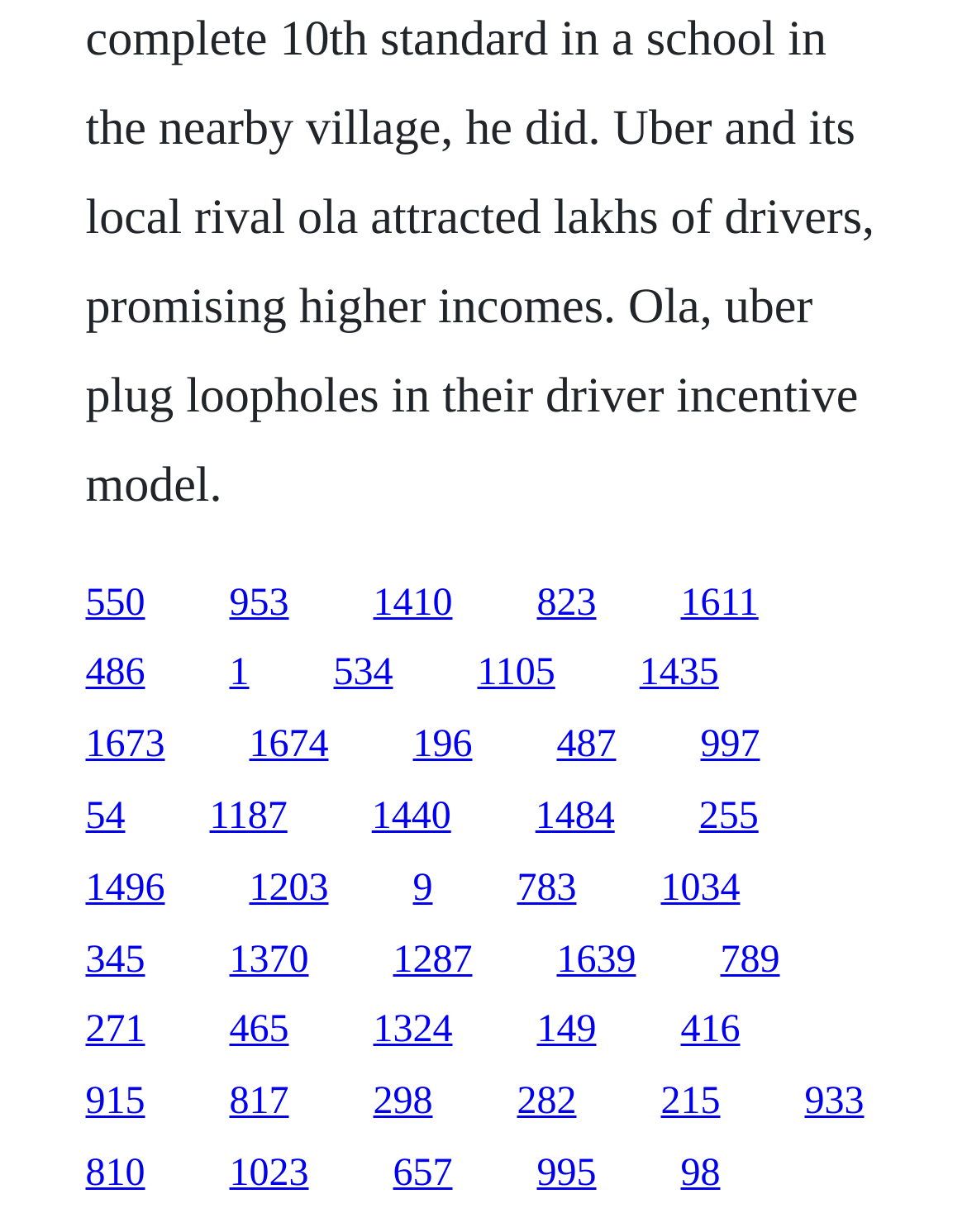Please identify the bounding box coordinates of the element I need to click to follow this instruction: "access the fifteenth link".

[0.576, 0.762, 0.658, 0.796]